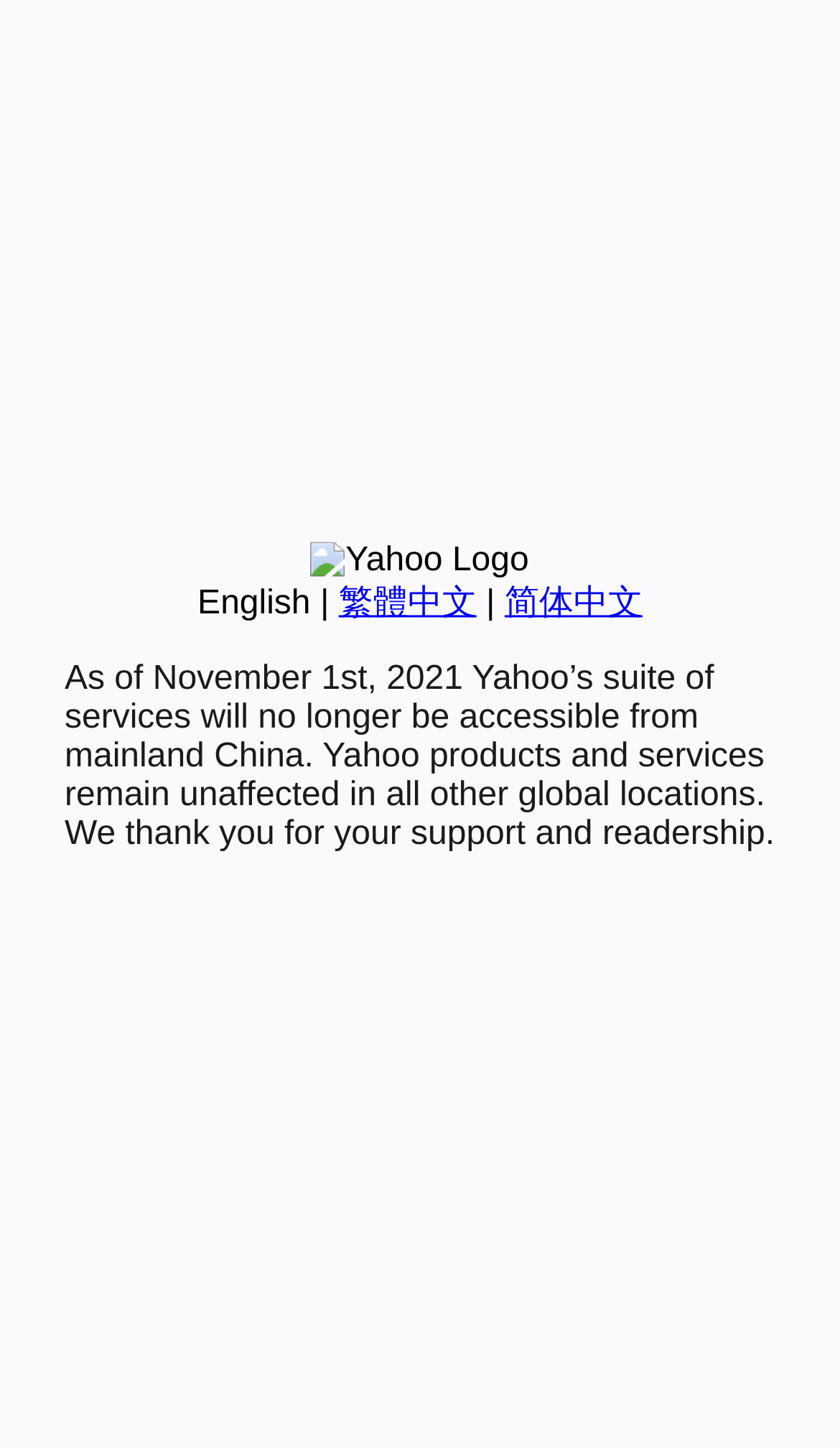Mark the bounding box of the element that matches the following description: "繁體中文".

[0.403, 0.404, 0.567, 0.429]